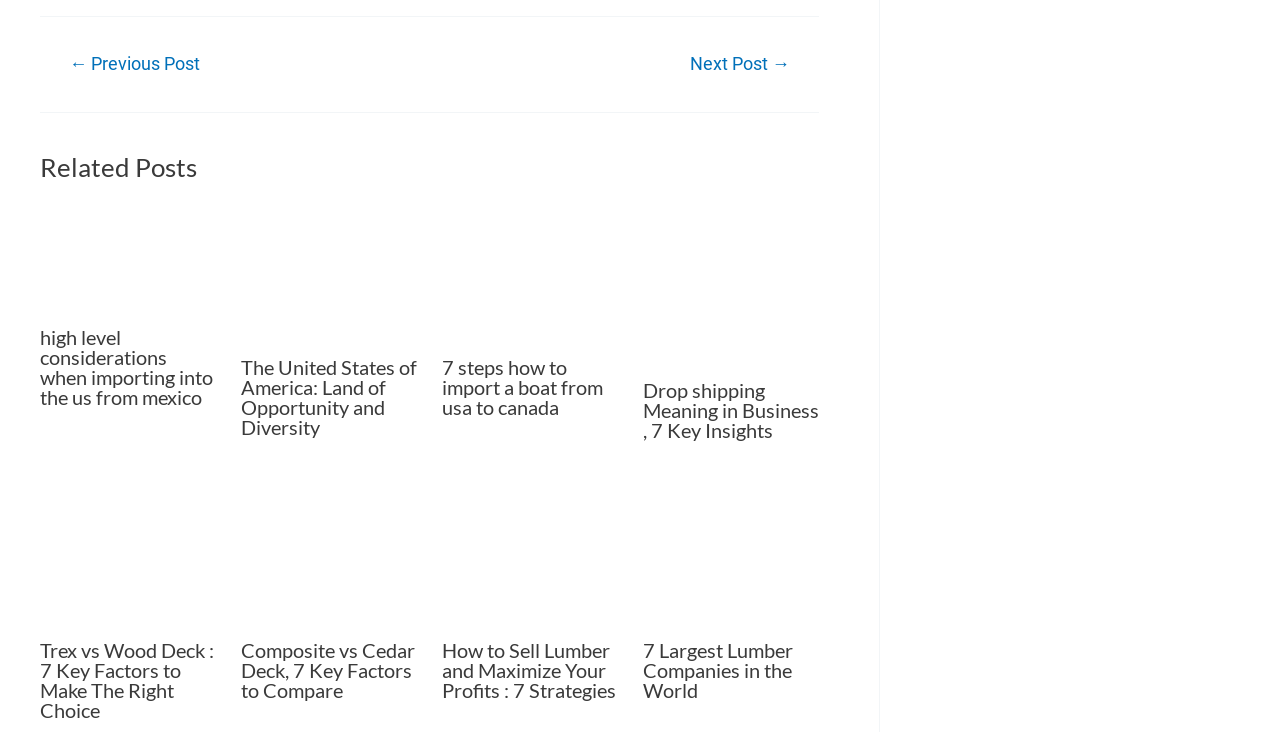How many related posts are displayed on the webpage?
Look at the image and answer the question with a single word or phrase.

6